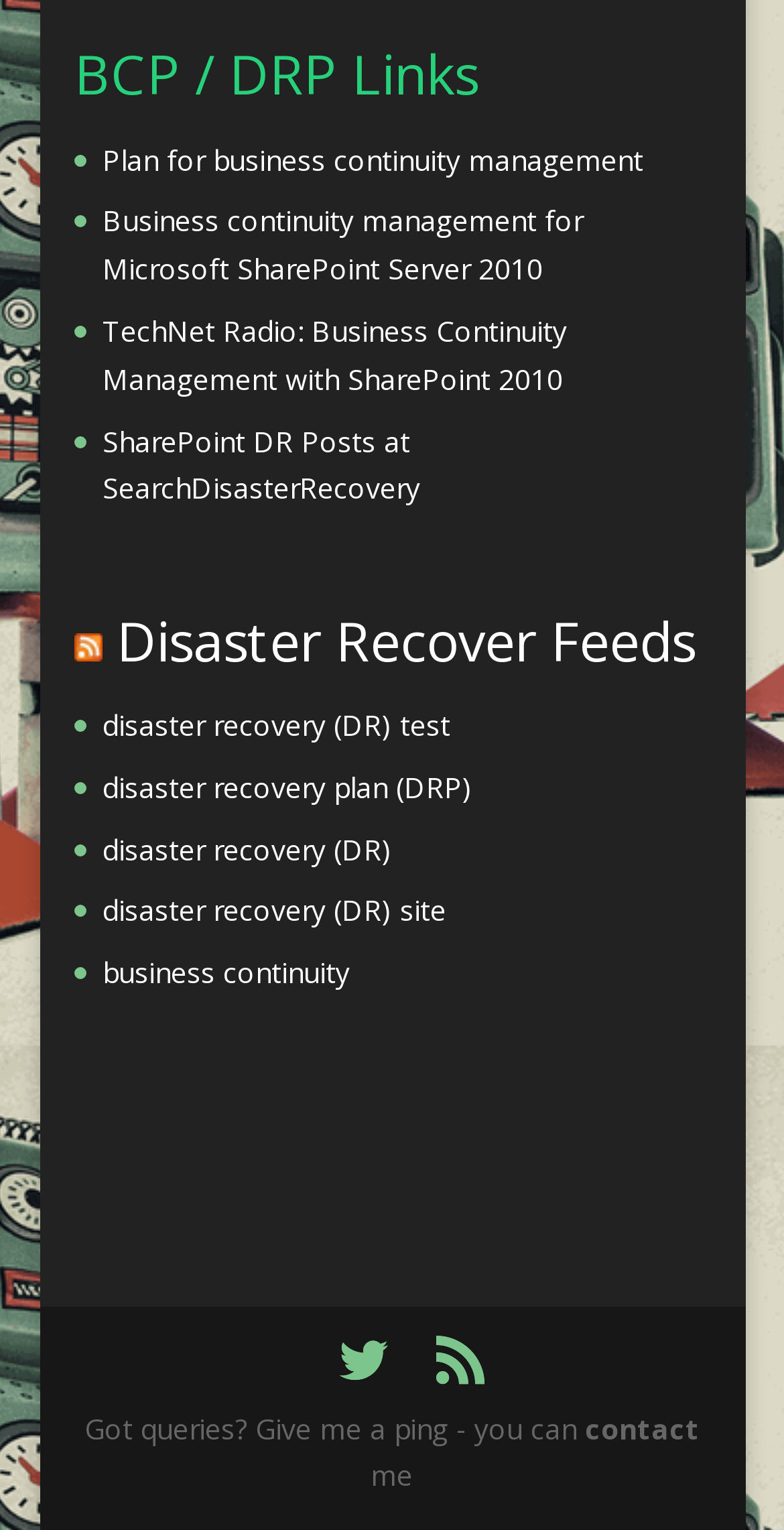How many words are in the static text at the bottom of the page?
Please answer the question with as much detail as possible using the screenshot.

I counted the number of words in the static text at the bottom of the page, which is 'Got queries? Give me a ping - you can', and found that there are 13 words.